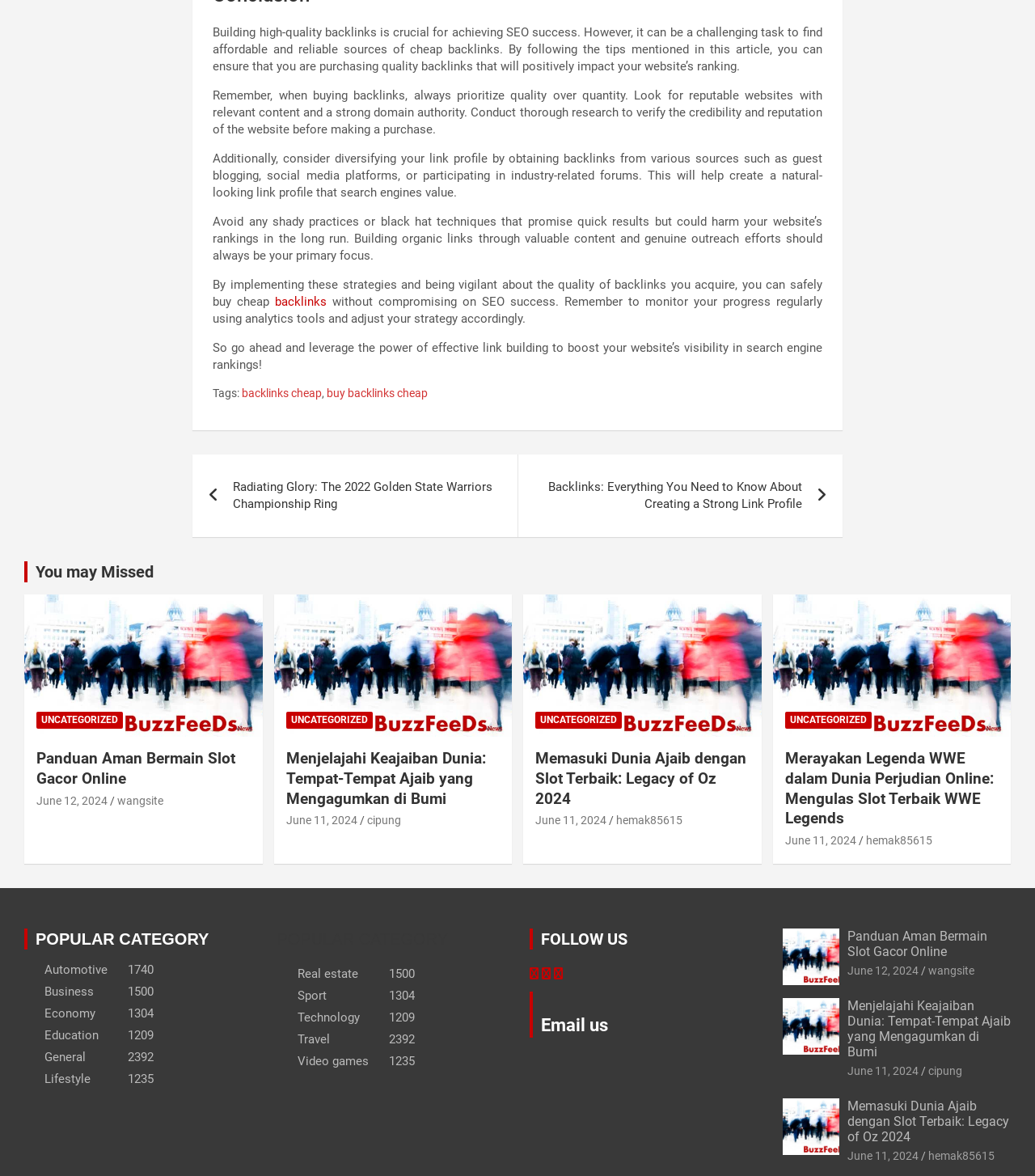Determine the bounding box coordinates of the clickable element necessary to fulfill the instruction: "Explore the 'POPULAR CATEGORY' section". Provide the coordinates as four float numbers within the 0 to 1 range, i.e., [left, top, right, bottom].

[0.023, 0.789, 0.244, 0.807]